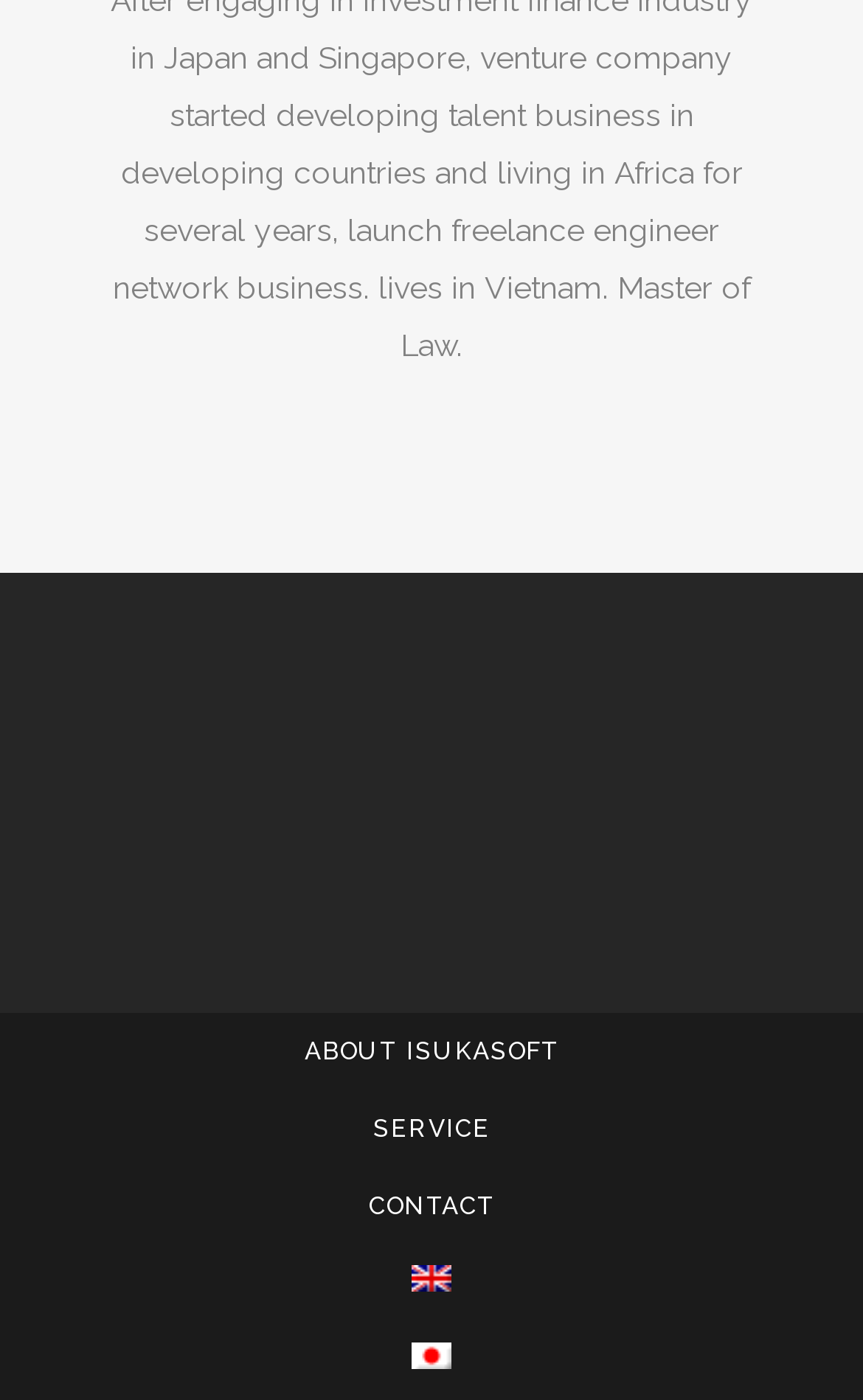Determine the bounding box coordinates for the UI element described. Format the coordinates as (top-left x, top-left y, bottom-right x, bottom-right y) and ensure all values are between 0 and 1. Element description: alt="en" title="English"

[0.477, 0.906, 0.523, 0.927]